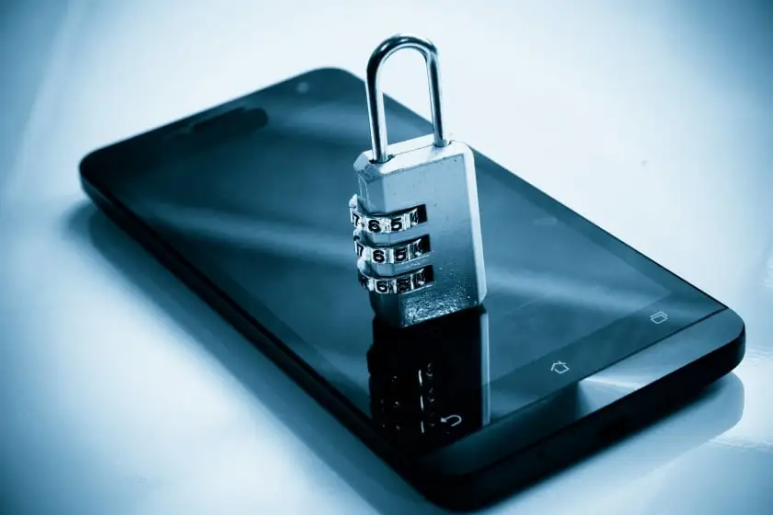Please provide a one-word or phrase answer to the question: 
What kind of tones are featured in the overall aesthetic?

cool tones